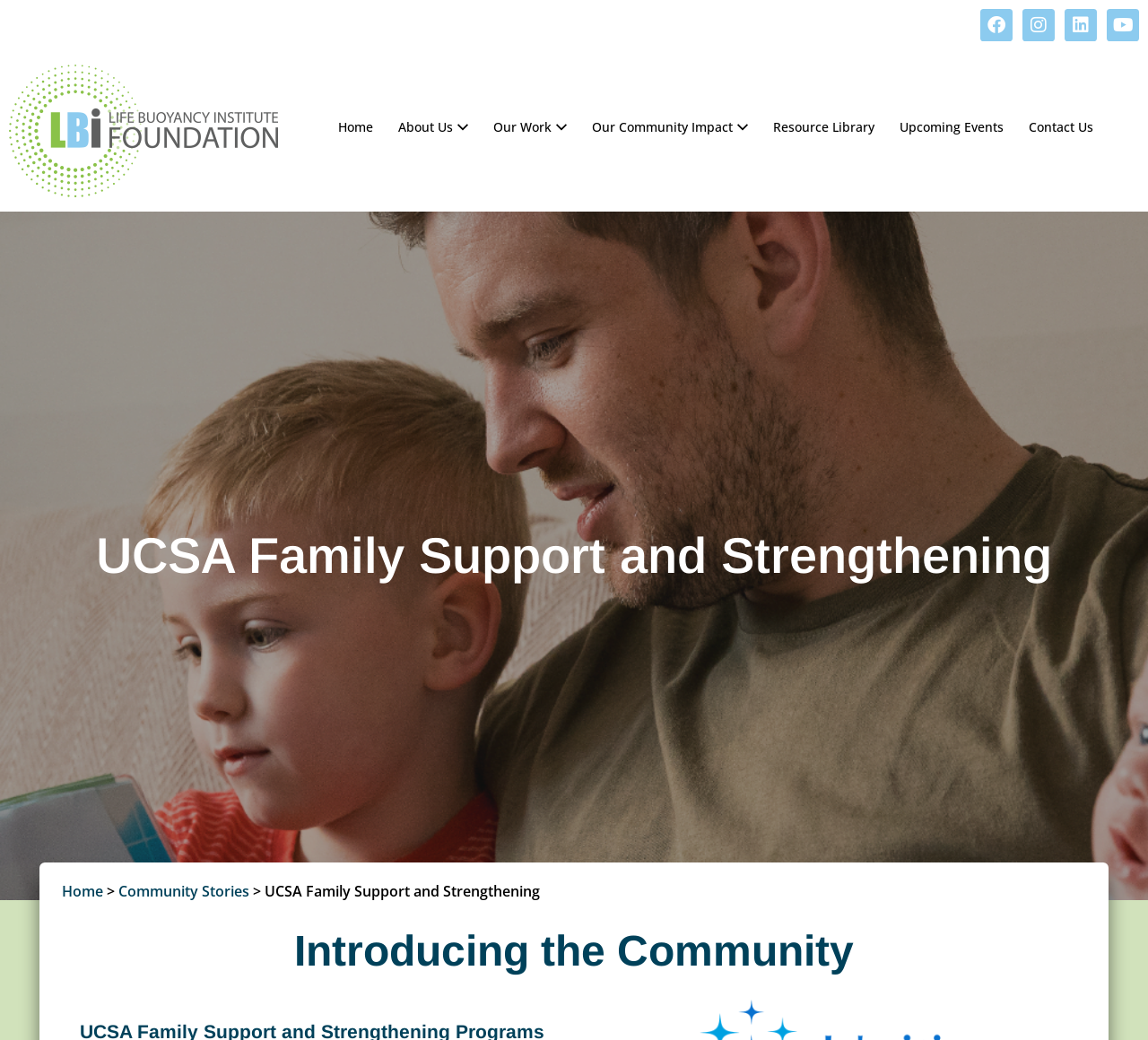Identify the bounding box coordinates of the region that should be clicked to execute the following instruction: "View Facebook page".

[0.854, 0.009, 0.882, 0.04]